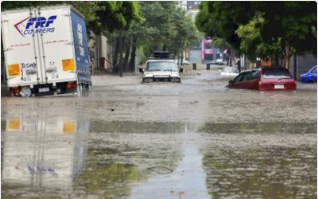Explain what is happening in the image with as much detail as possible.

The image depicts a flooded urban street, illustrating the severe impact of urban flood risks. In the foreground, vehicles are partially submerged in deep water, emphasizing the extent of the flooding. A truck and a car can be seen navigating through the flooded streets, while trees line the road, hinting at the surrounding environment. The scene conveys the pressing issues related to water management, as mentioned in recent discussions around urban flood risks and water law. This visual serves as a stark reminder of the challenges cities face in addressing flooding events, especially in the context of climate change and urban planning.